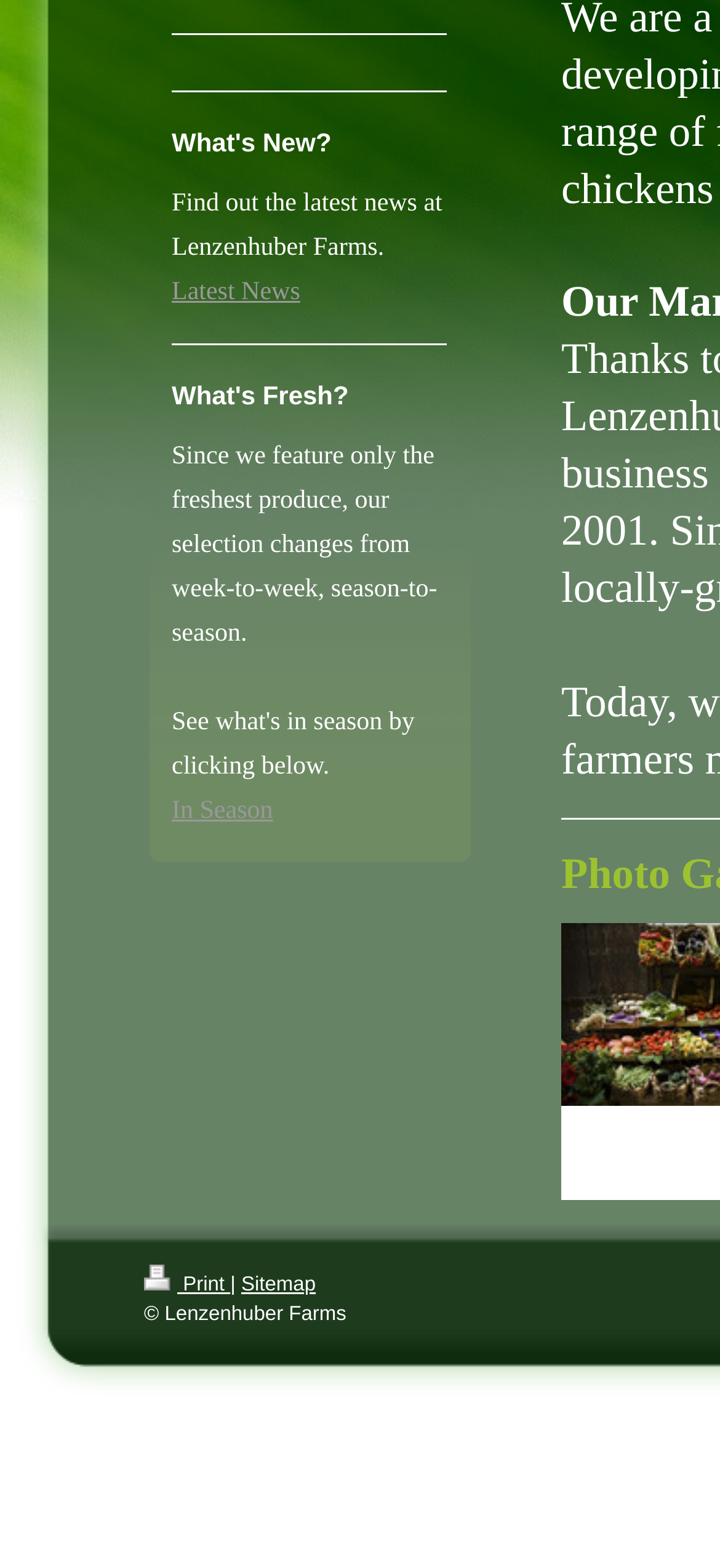Look at the image and give a detailed response to the following question: What is the purpose of the 'In Season' link?

The 'In Season' link is located under the 'What's Fresh?' heading, and the adjacent text explains that the farm's selection changes from week-to-week, season-to-season. This suggests that the link is intended to show users what produce is currently in season.